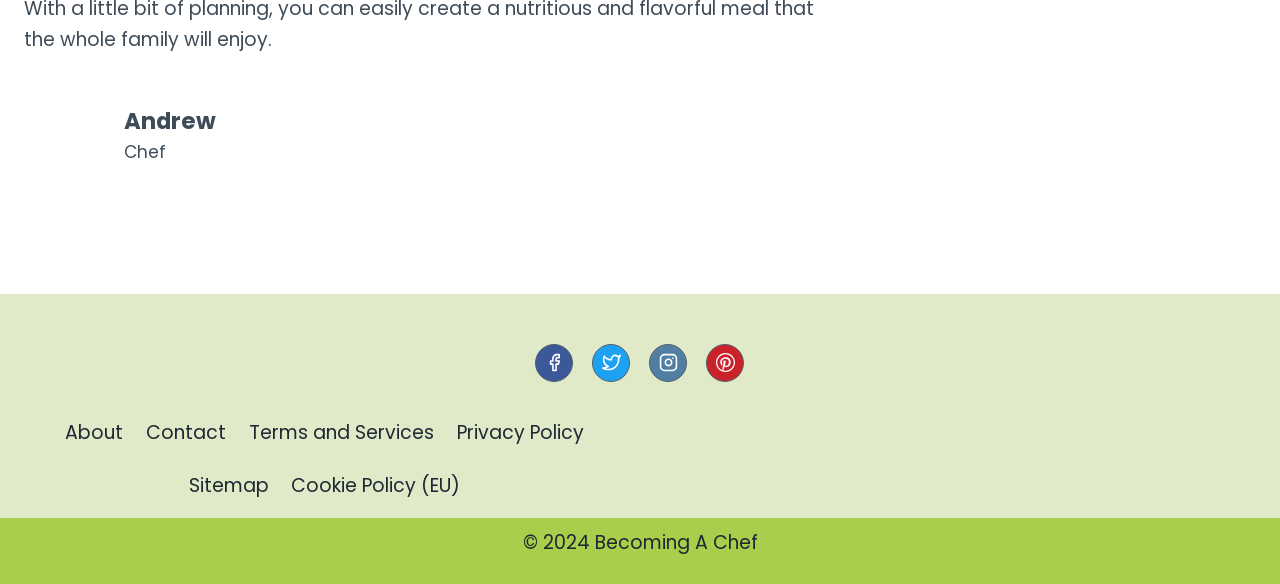Please specify the bounding box coordinates of the area that should be clicked to accomplish the following instruction: "go to About page". The coordinates should consist of four float numbers between 0 and 1, i.e., [left, top, right, bottom].

[0.042, 0.697, 0.105, 0.788]